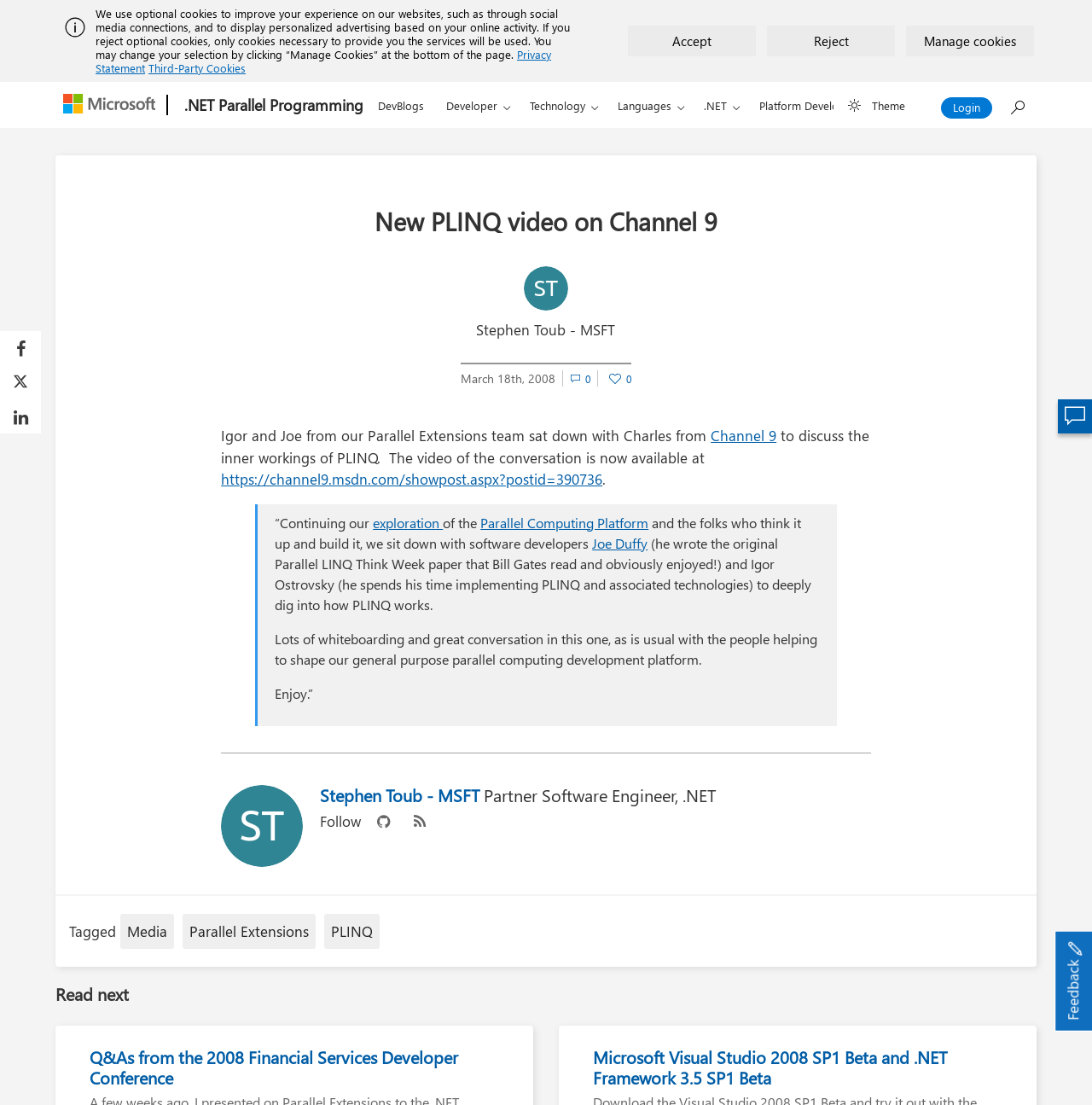Please give the bounding box coordinates of the area that should be clicked to fulfill the following instruction: "Read the next article 'Q&As from the 2008 Financial Services Developer Conference'". The coordinates should be in the format of four float numbers from 0 to 1, i.e., [left, top, right, bottom].

[0.082, 0.948, 0.457, 0.985]